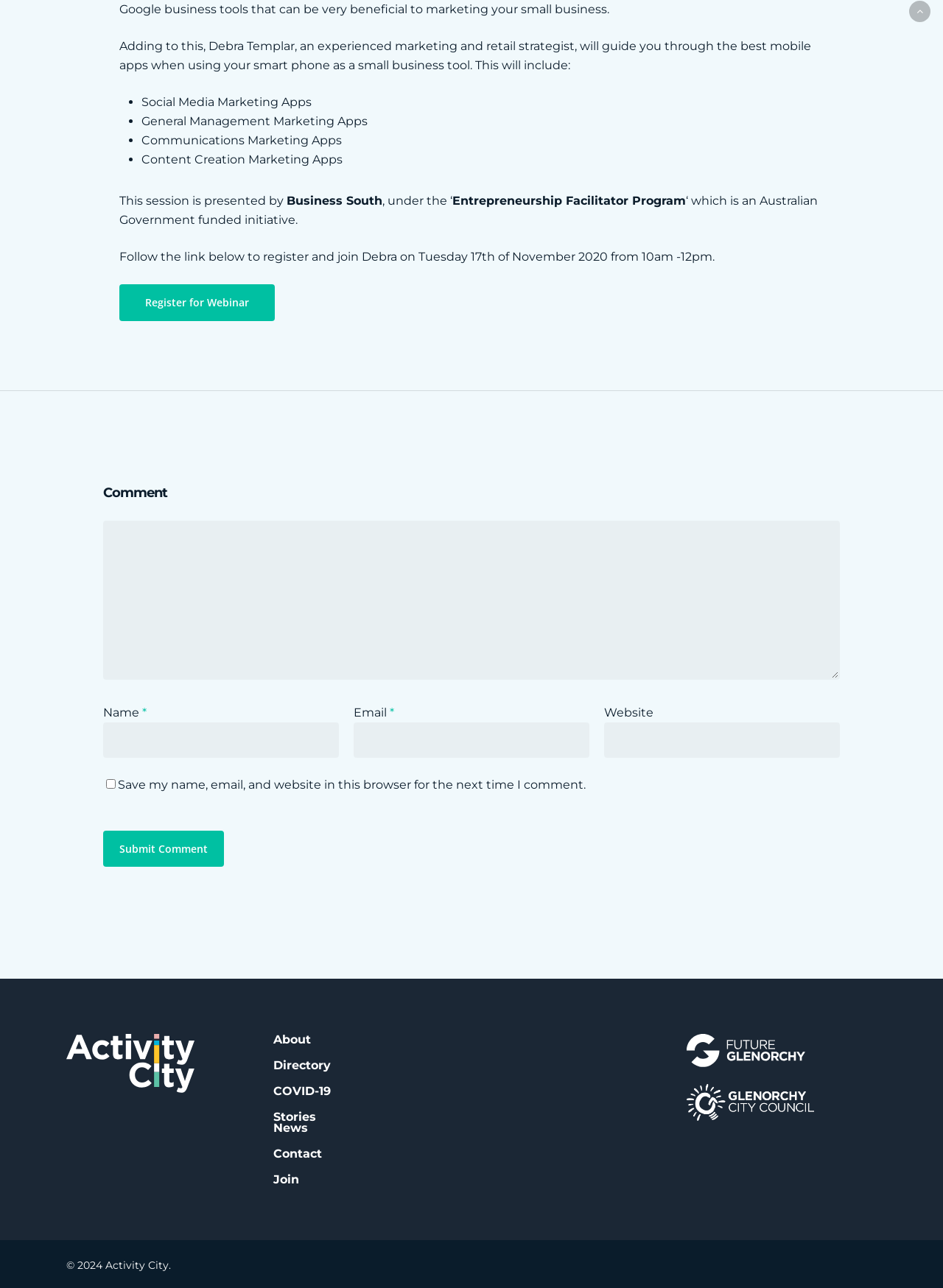Determine the bounding box coordinates for the element that should be clicked to follow this instruction: "Click About". The coordinates should be given as four float numbers between 0 and 1, in the format [left, top, right, bottom].

[0.289, 0.801, 0.329, 0.812]